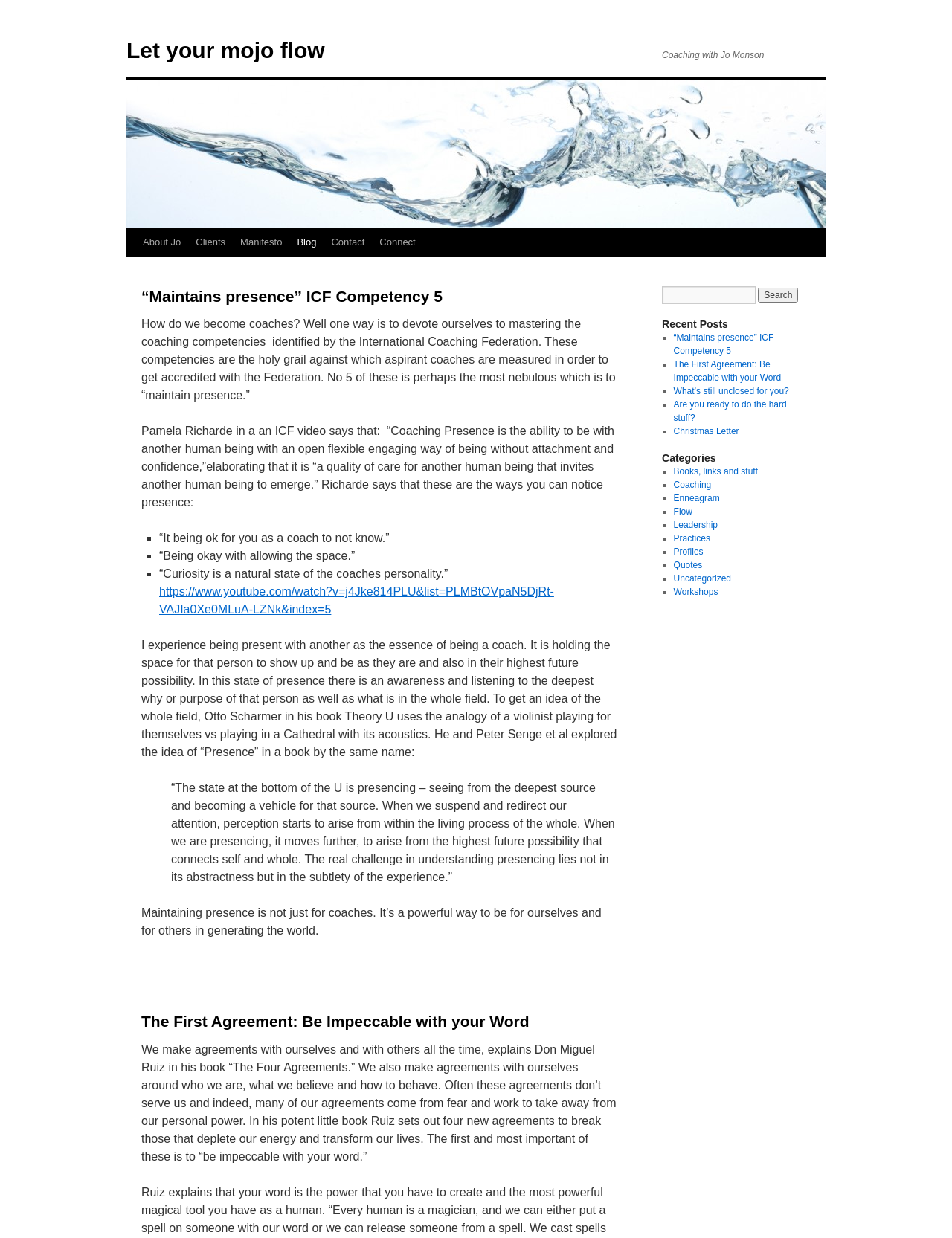Identify the bounding box coordinates of the region that should be clicked to execute the following instruction: "Go to the 'Coaching' category".

[0.707, 0.387, 0.747, 0.396]